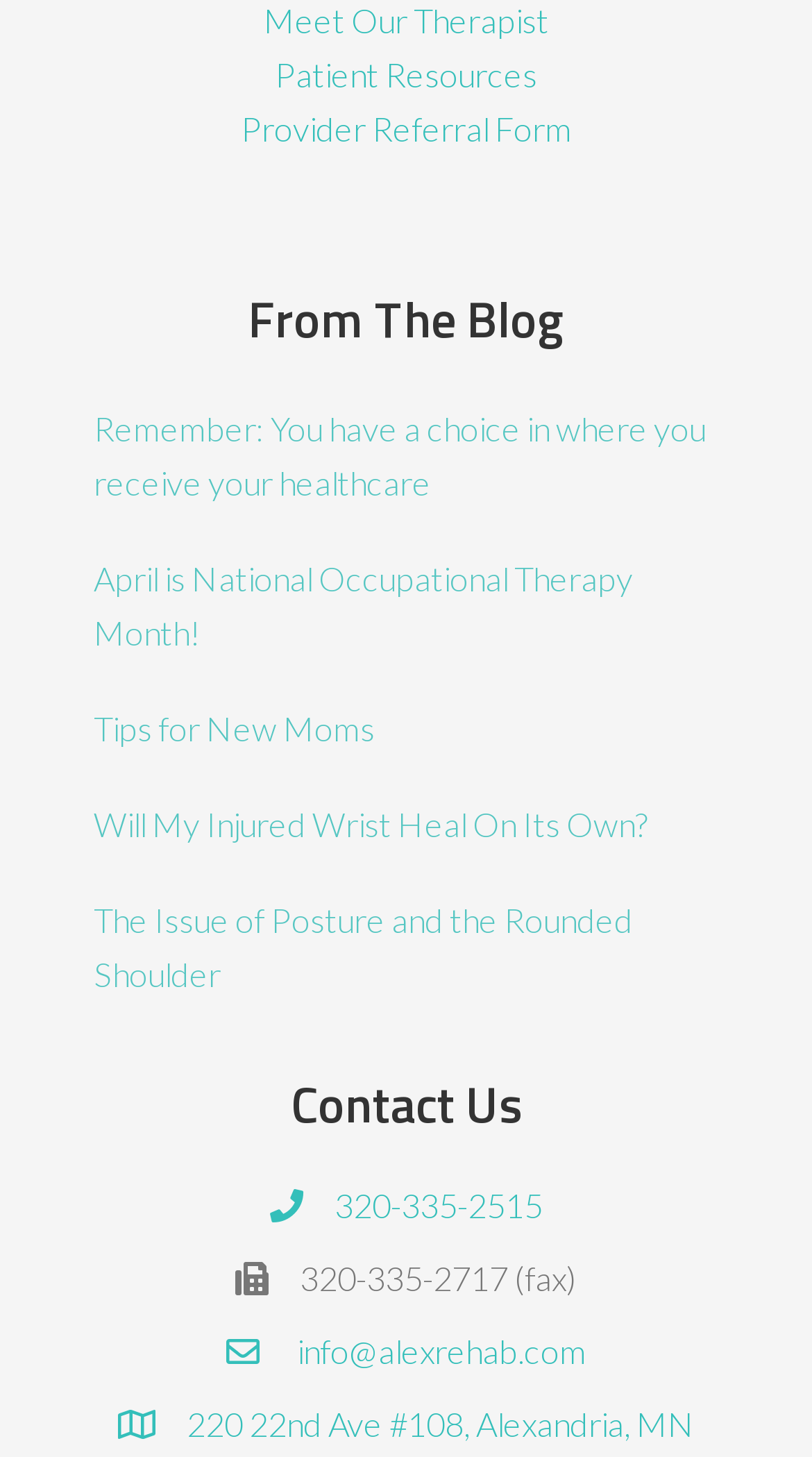Please specify the bounding box coordinates of the clickable region necessary for completing the following instruction: "Check the checkbox 'Save my name, email, and website in this browser for the next time I comment.'". The coordinates must consist of four float numbers between 0 and 1, i.e., [left, top, right, bottom].

None